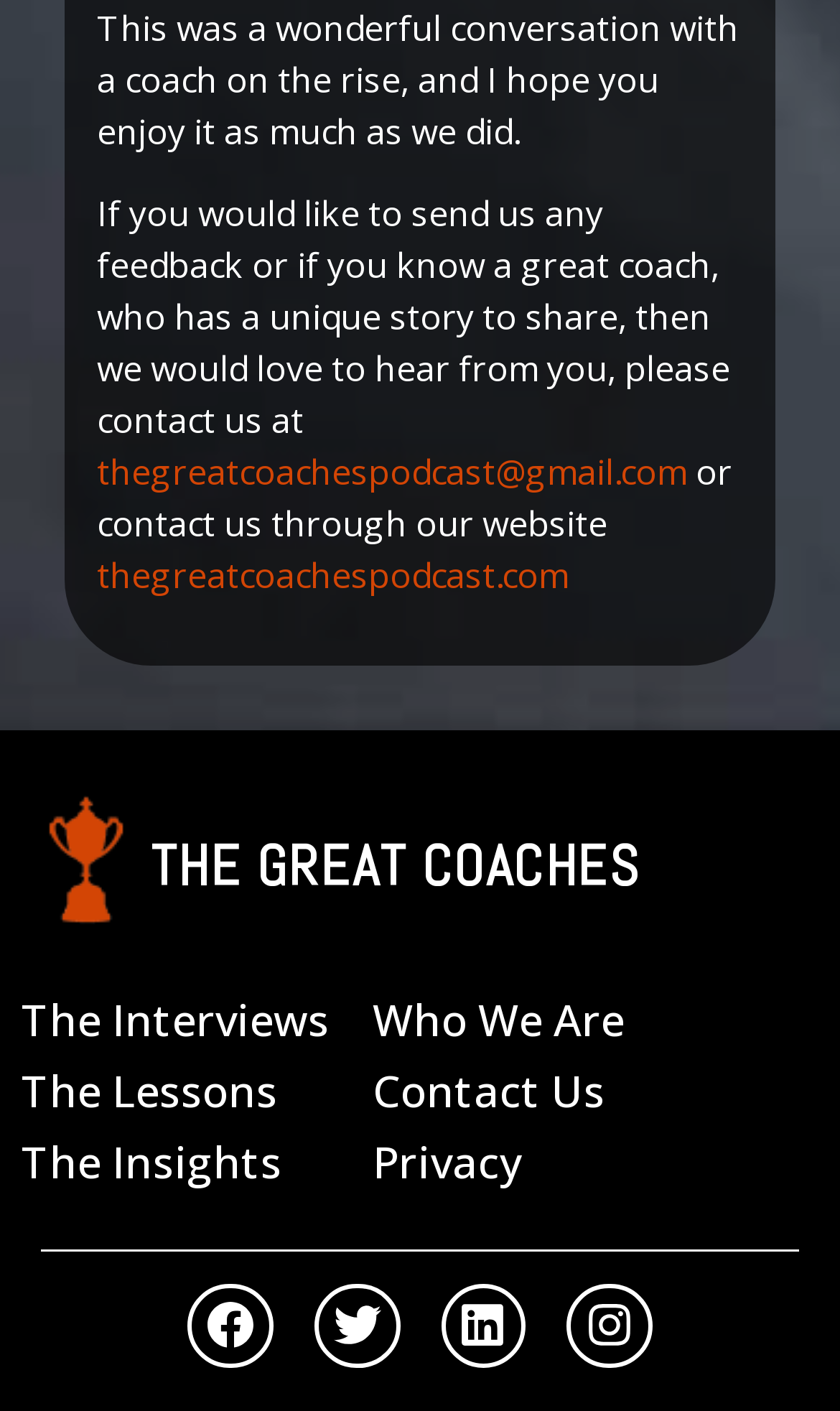Return the bounding box coordinates of the UI element that corresponds to this description: "The Interviews". The coordinates must be given as four float numbers in the range of 0 and 1, [left, top, right, bottom].

[0.026, 0.7, 0.392, 0.746]